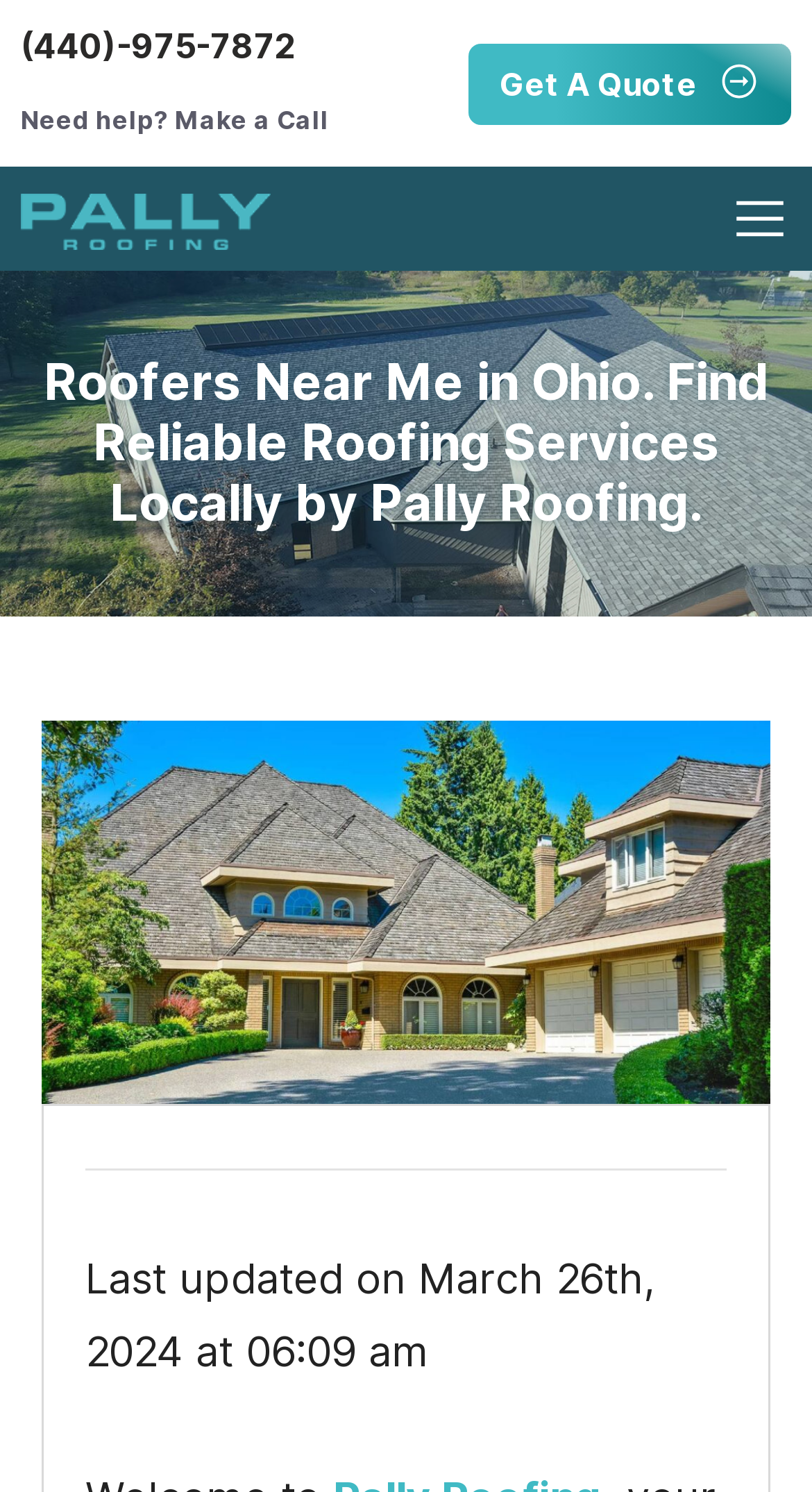What type of service is being offered?
Ensure your answer is thorough and detailed.

I determined the type of service being offered by analyzing the content of the page. The heading element mentions 'Roofers Near Me in Ohio' and 'Find Reliable Roofing Services Locally', and there is an image element that appears to be related to residential roofing services. These elements collectively suggest that the webpage is offering roofing services.